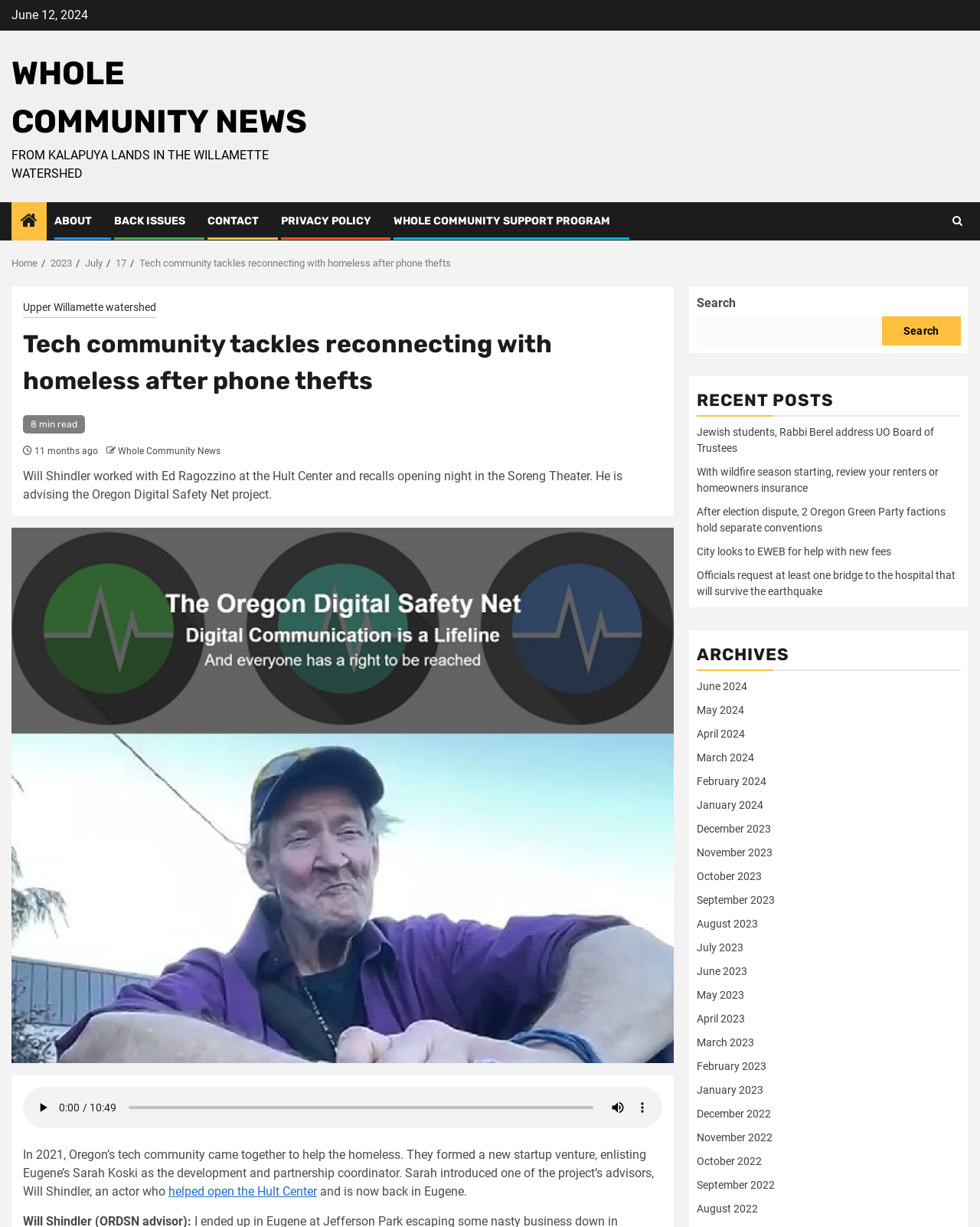Please answer the following query using a single word or phrase: 
How long does it take to read the article?

8 min